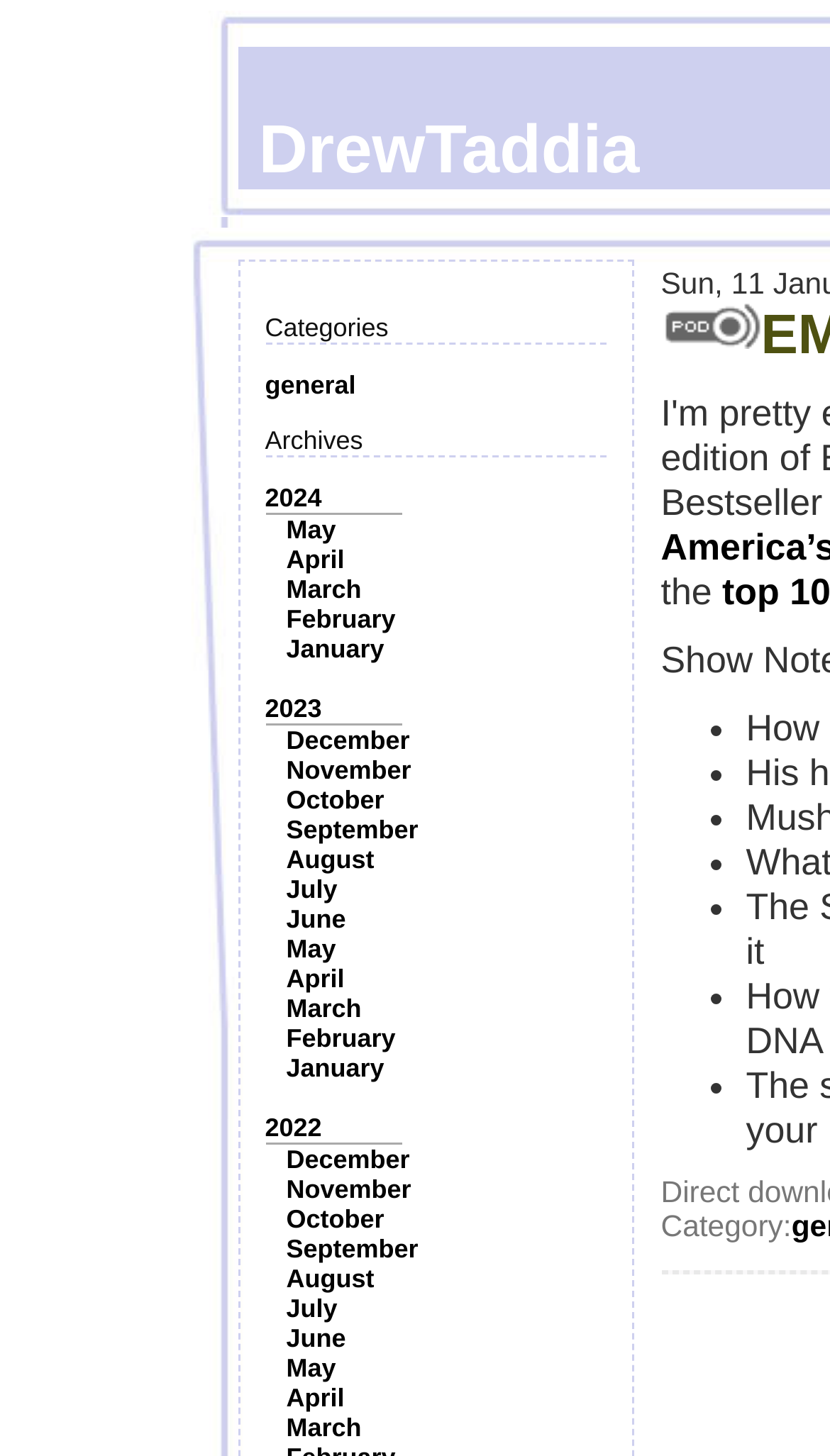What are the categories listed?
Please provide a single word or phrase as your answer based on the screenshot.

general